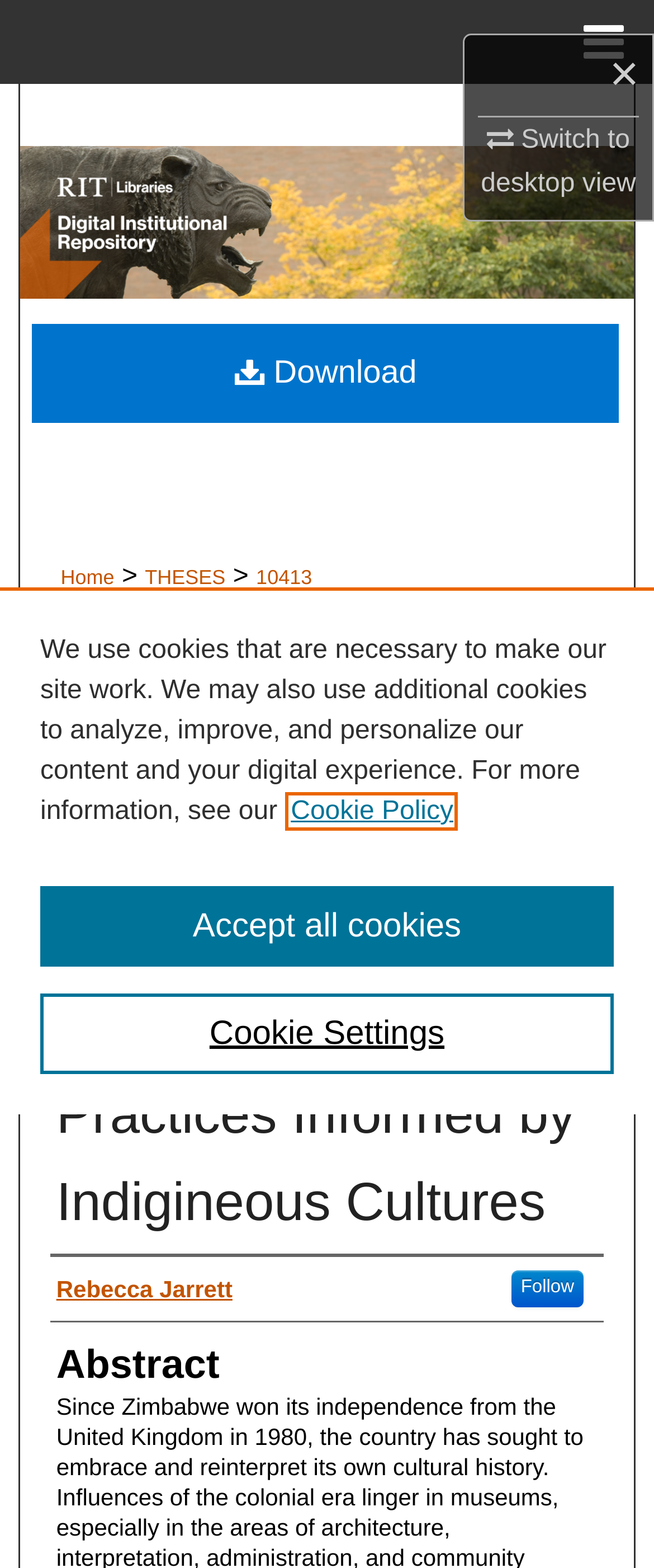Please identify the bounding box coordinates of the element's region that should be clicked to execute the following instruction: "Download". The bounding box coordinates must be four float numbers between 0 and 1, i.e., [left, top, right, bottom].

[0.049, 0.183, 0.947, 0.246]